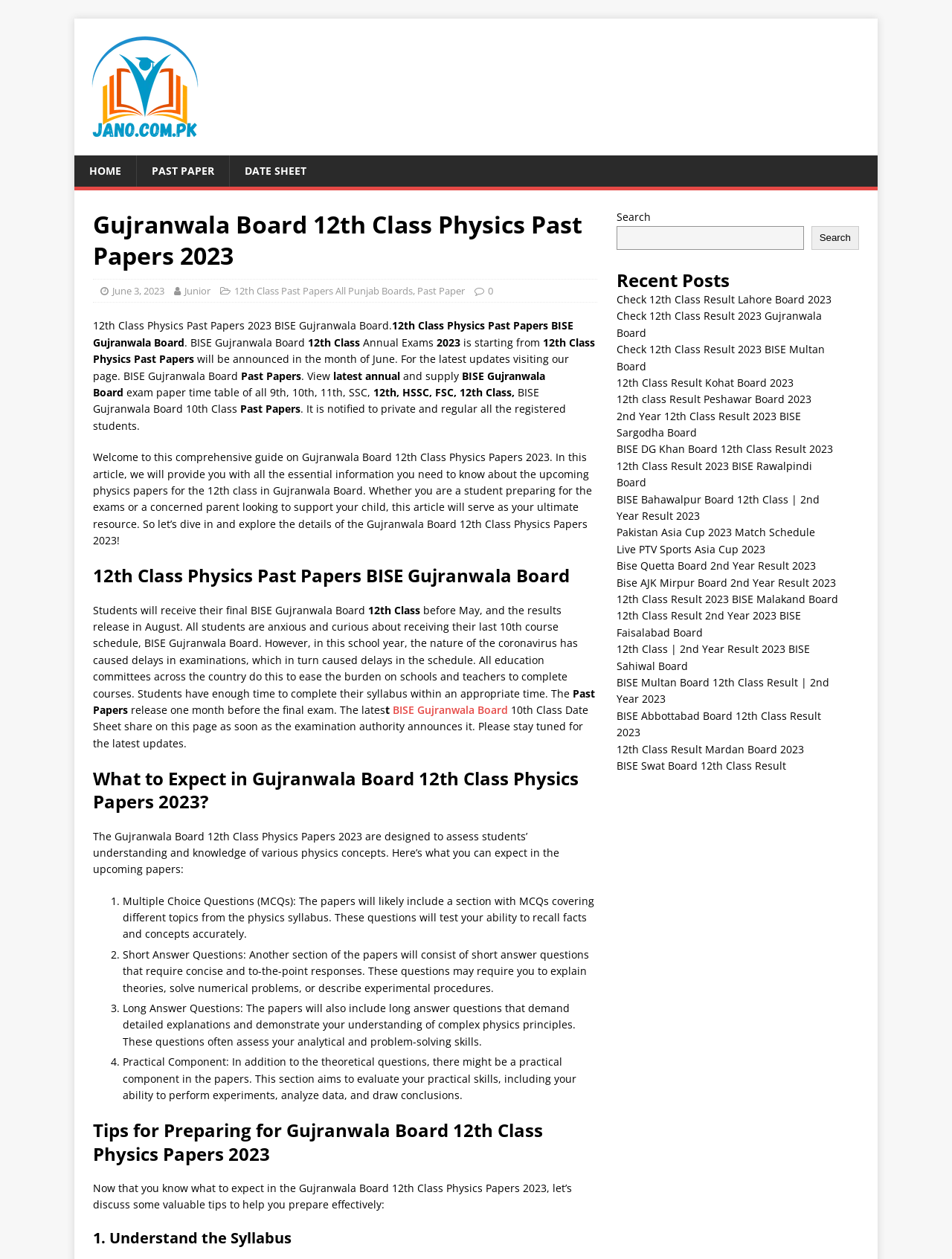Answer the question with a single word or phrase: 
How many recent posts are listed on the webpage?

20